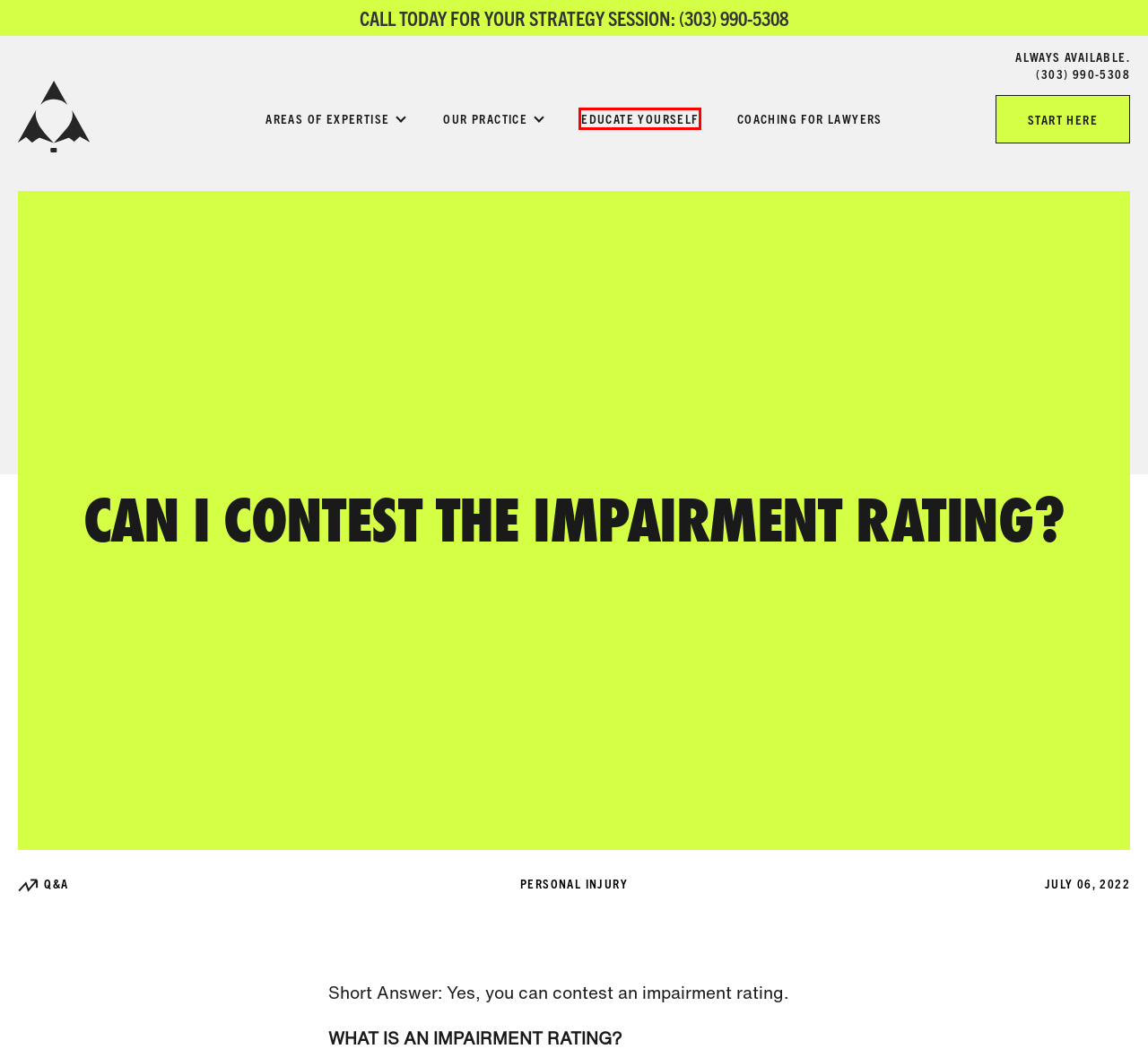Analyze the screenshot of a webpage featuring a red rectangle around an element. Pick the description that best fits the new webpage after interacting with the element inside the red bounding box. Here are the candidates:
A. Fort Collins Law Firm | Burnham Law | Colorado's Premiere Law Firm
B. Careers | Burnham Law | Colorado's Premiere Law Firm
C. Get Started | Burnham Law | Colorado's Premiere Law Firm
D. Colorado Springs Law Firm | Burnham Law | Colorado's Premiere Law Firm
E. How Should I go about Reporting a Work-Related Accident? - Burnham Law
F. Boulder Law Firm | Burnham Law | Colorado's Premiere Law Firm
G. Help Center | Burnham Law | Colorado's Premiere Law Firm
H. Home | Burnham Law | Colorado's Premiere Law Firm

G